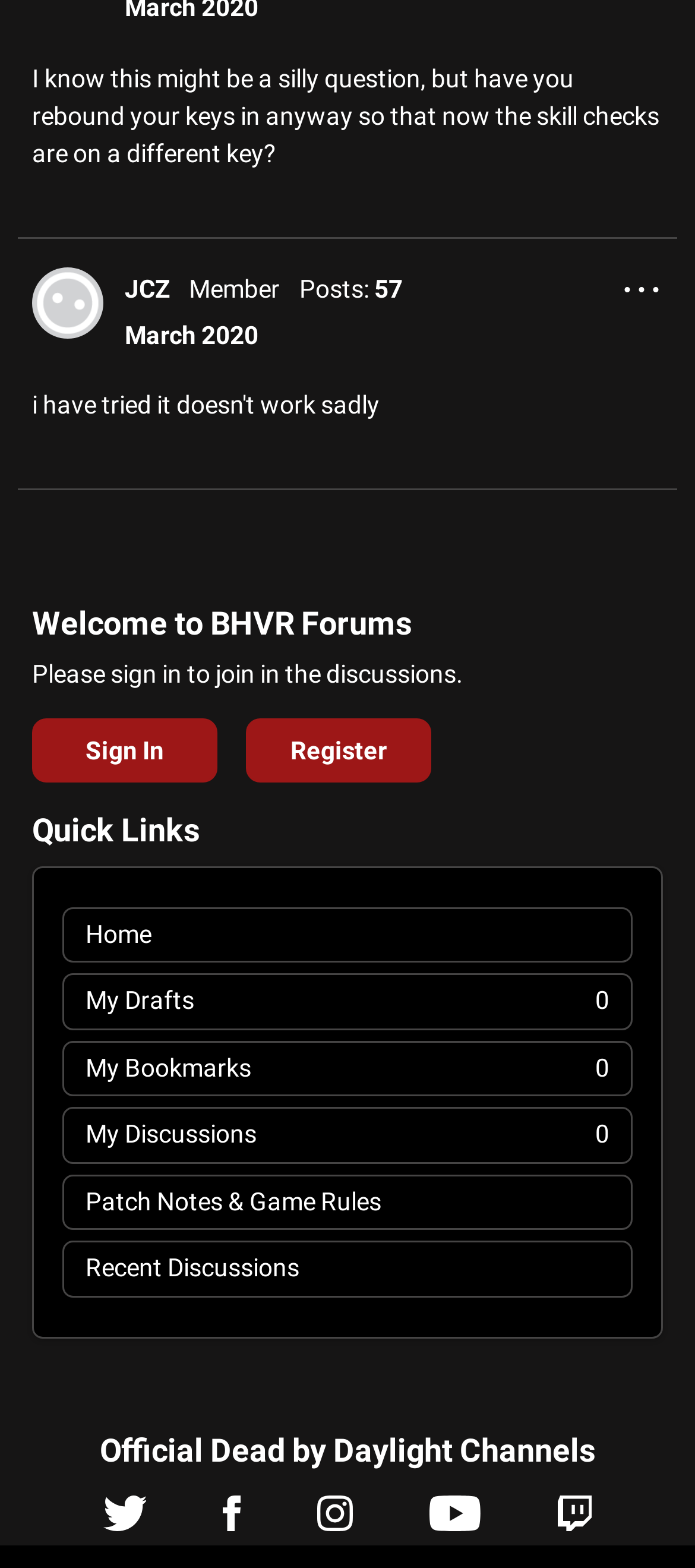Please locate the bounding box coordinates for the element that should be clicked to achieve the following instruction: "Follow the Twitter channel". Ensure the coordinates are given as four float numbers between 0 and 1, i.e., [left, top, right, bottom].

[0.148, 0.962, 0.211, 0.98]